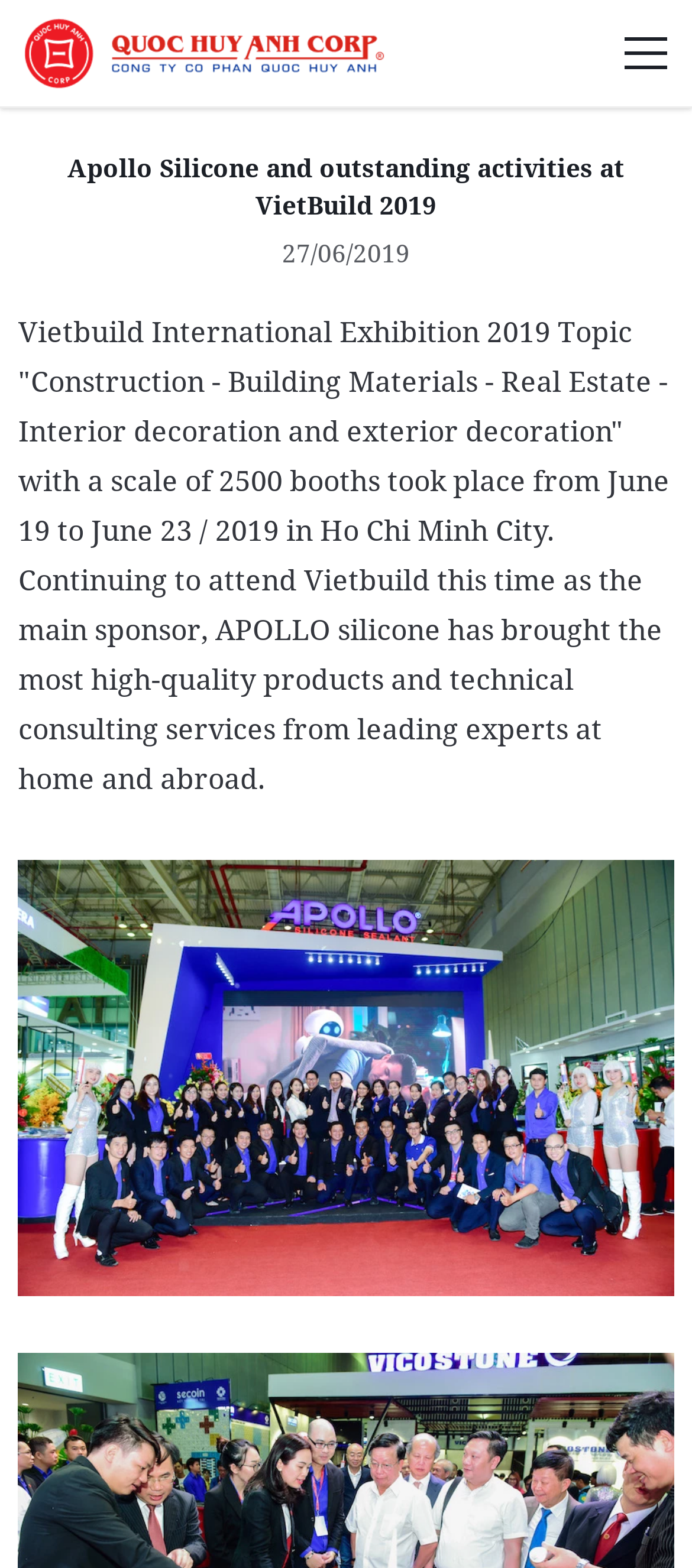What is the name of the company that attended Vietbuild as the main sponsor?
From the image, respond with a single word or phrase.

APOLLO silicone